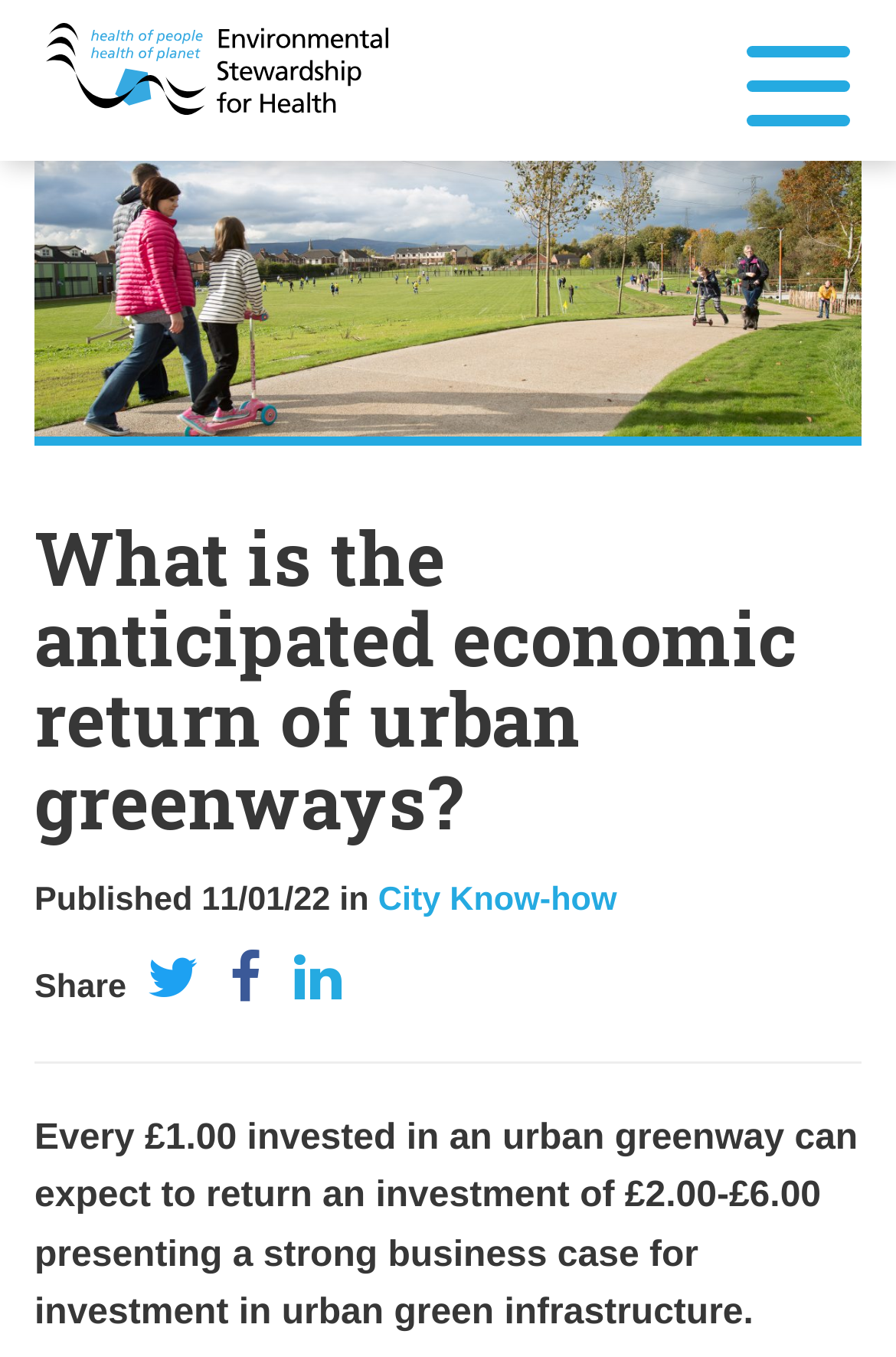Describe the webpage in detail, including text, images, and layout.

The webpage is about the economic return of urban greenways, with a focus on the benefits of investing in urban green infrastructure. At the top left corner, there is a logo image with a corresponding link. Below the logo, there is a static text describing a location, "Dixon Hollow, Connswater Community Greenway, Belfast, Northern Ireland." 

The main heading, "What is the anticipated economic return of urban greenways?" is centered near the top of the page. Below the heading, there is a static text indicating the publication date, "Published 11/01/22 in", followed by a link to "City Know-how". 

On the same horizontal level, there is a "Share" button, accompanied by three social media links, represented by icons. A horizontal separator line is located below these elements, dividing the page into two sections.

The main content of the page is a static text block, which summarizes the economic benefits of investing in urban greenways, stating that every £1.00 invested can expect to return an investment of £2.00-£6.00, presenting a strong business case for investment in urban green infrastructure. This text block is positioned near the bottom of the page, spanning almost the entire width.